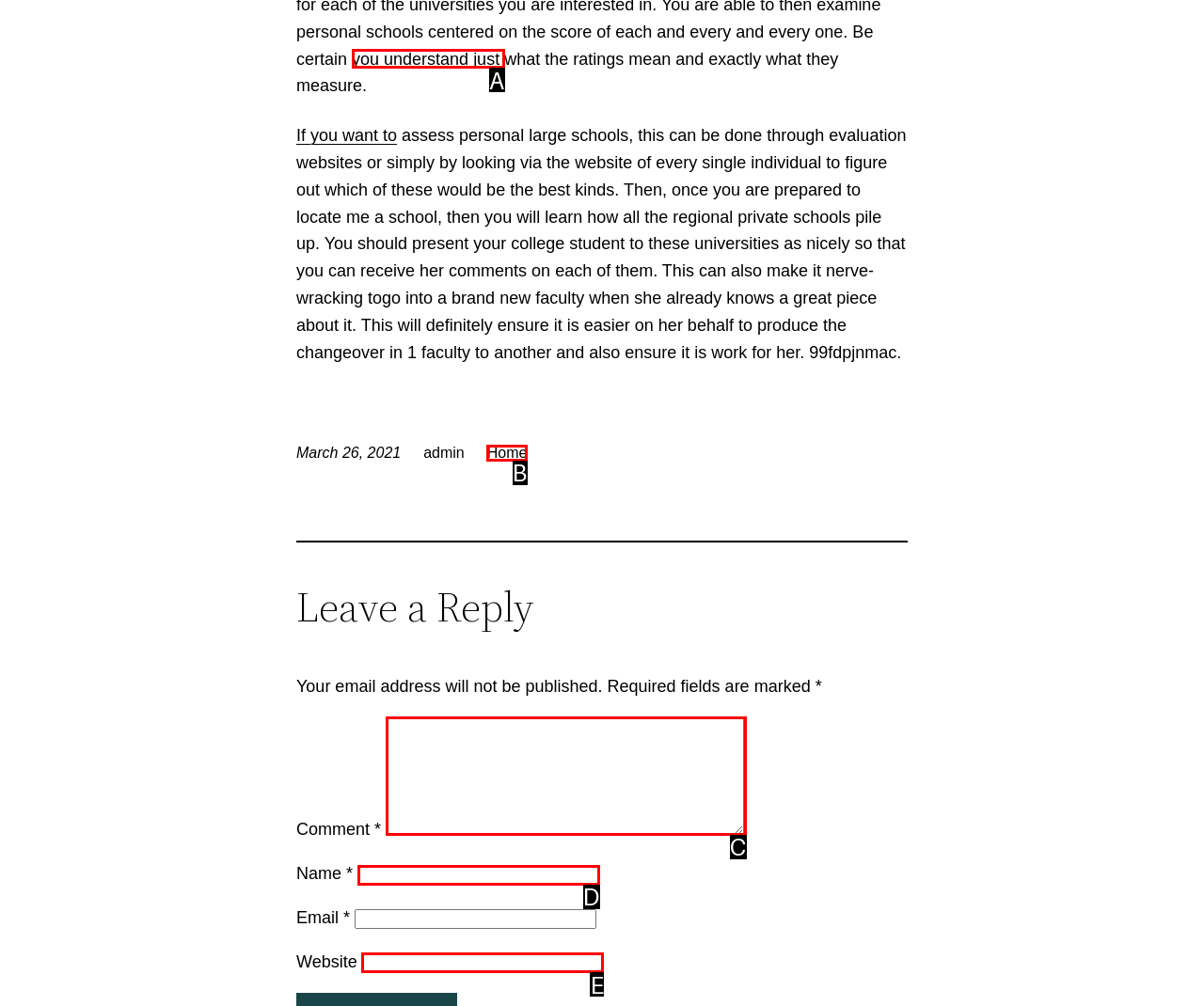Determine which HTML element best suits the description: (270) 586-9000. Reply with the letter of the matching option.

None